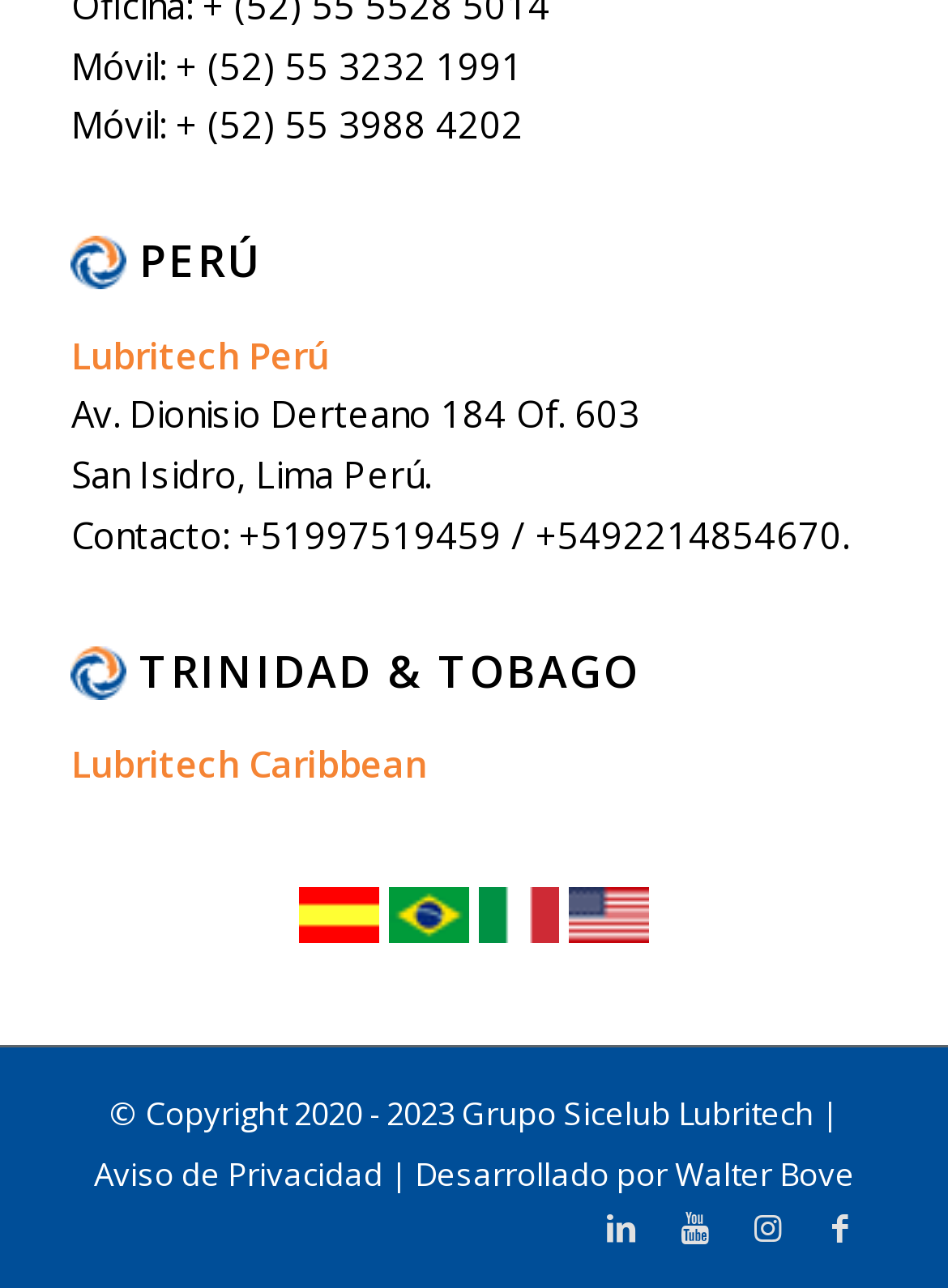Can you specify the bounding box coordinates for the region that should be clicked to fulfill this instruction: "Click Link to LinkedIn".

[0.617, 0.925, 0.694, 0.982]